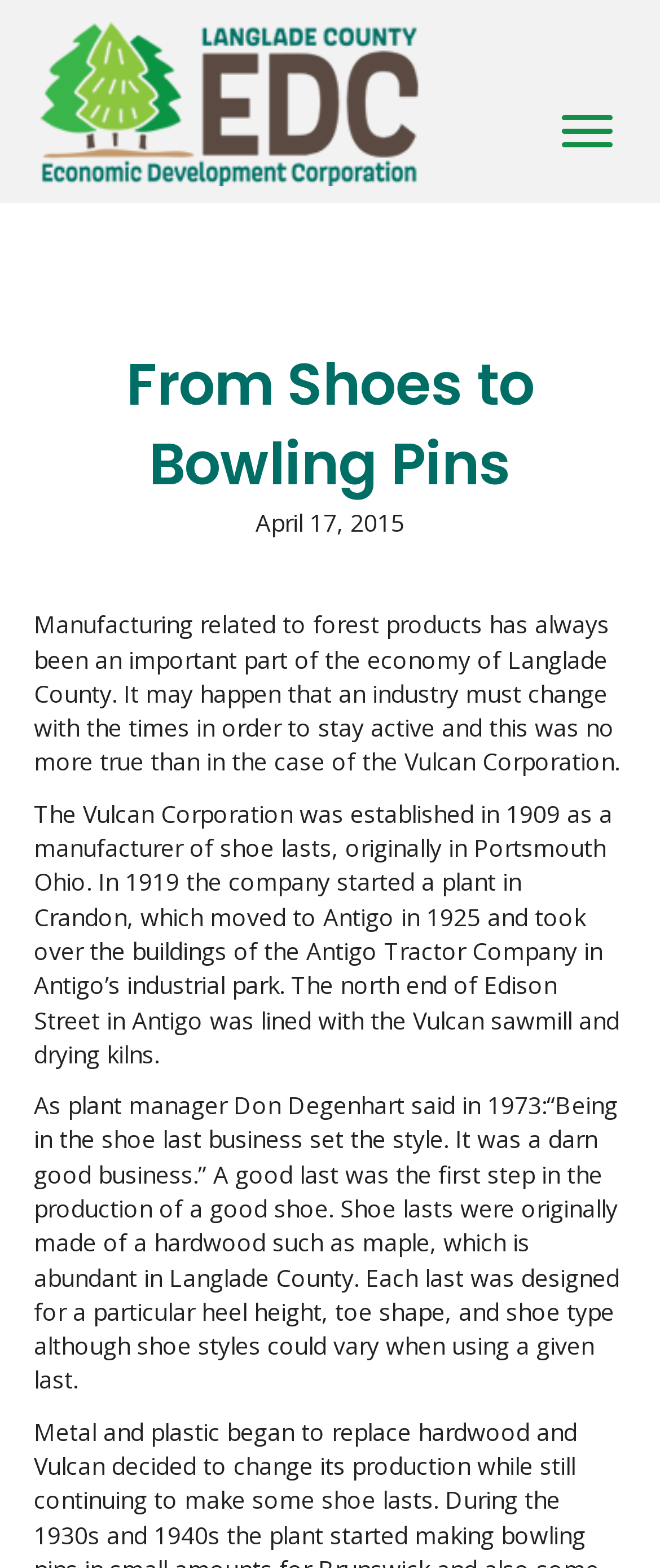Who was the plant manager in 1973?
Refer to the image and offer an in-depth and detailed answer to the question.

The answer can be found in the StaticText element that mentions 'As plant manager Don Degenhart said in 1973...'